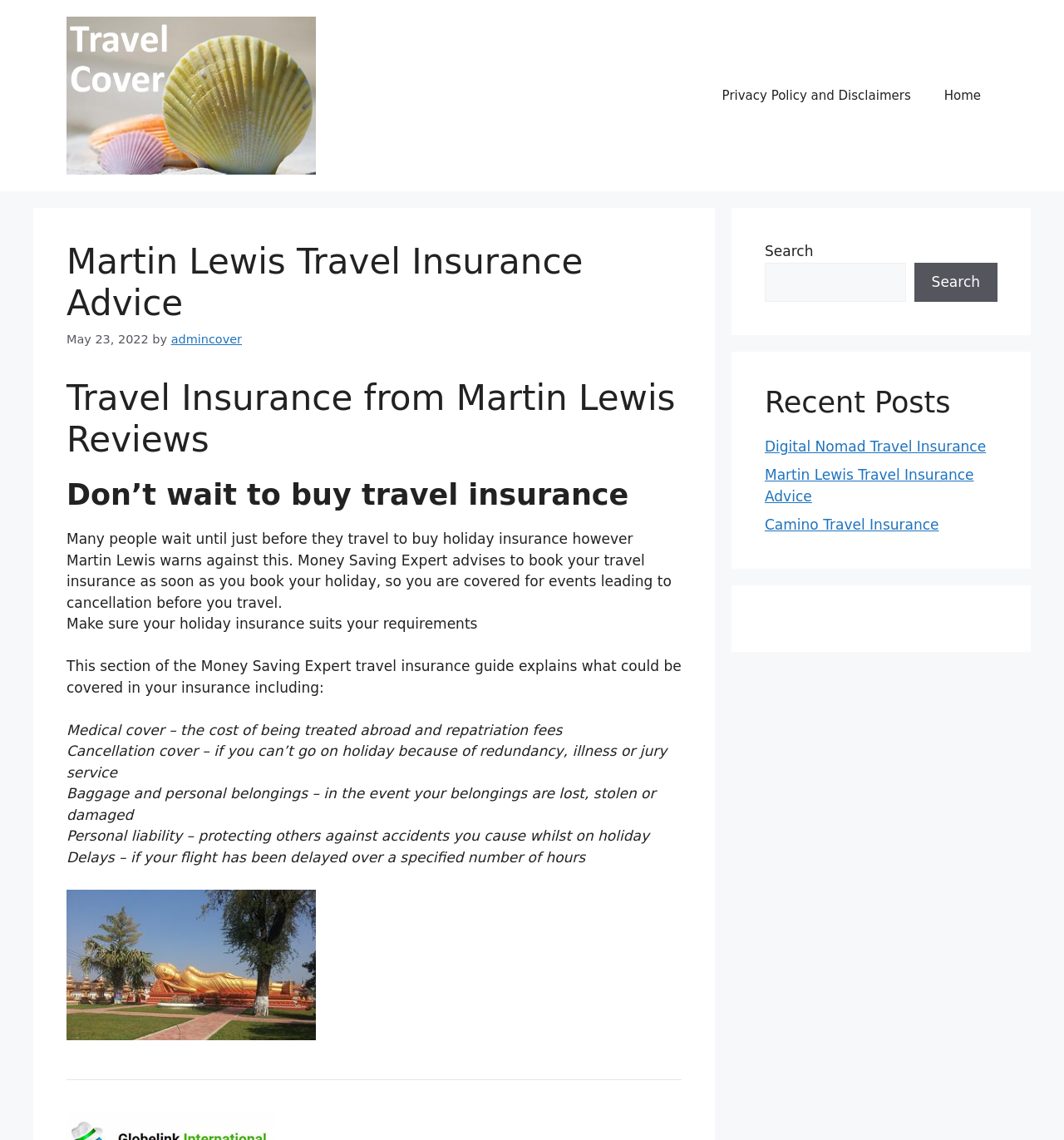Show me the bounding box coordinates of the clickable region to achieve the task as per the instruction: "Click on the 'BLOG' link in the primary menu".

None